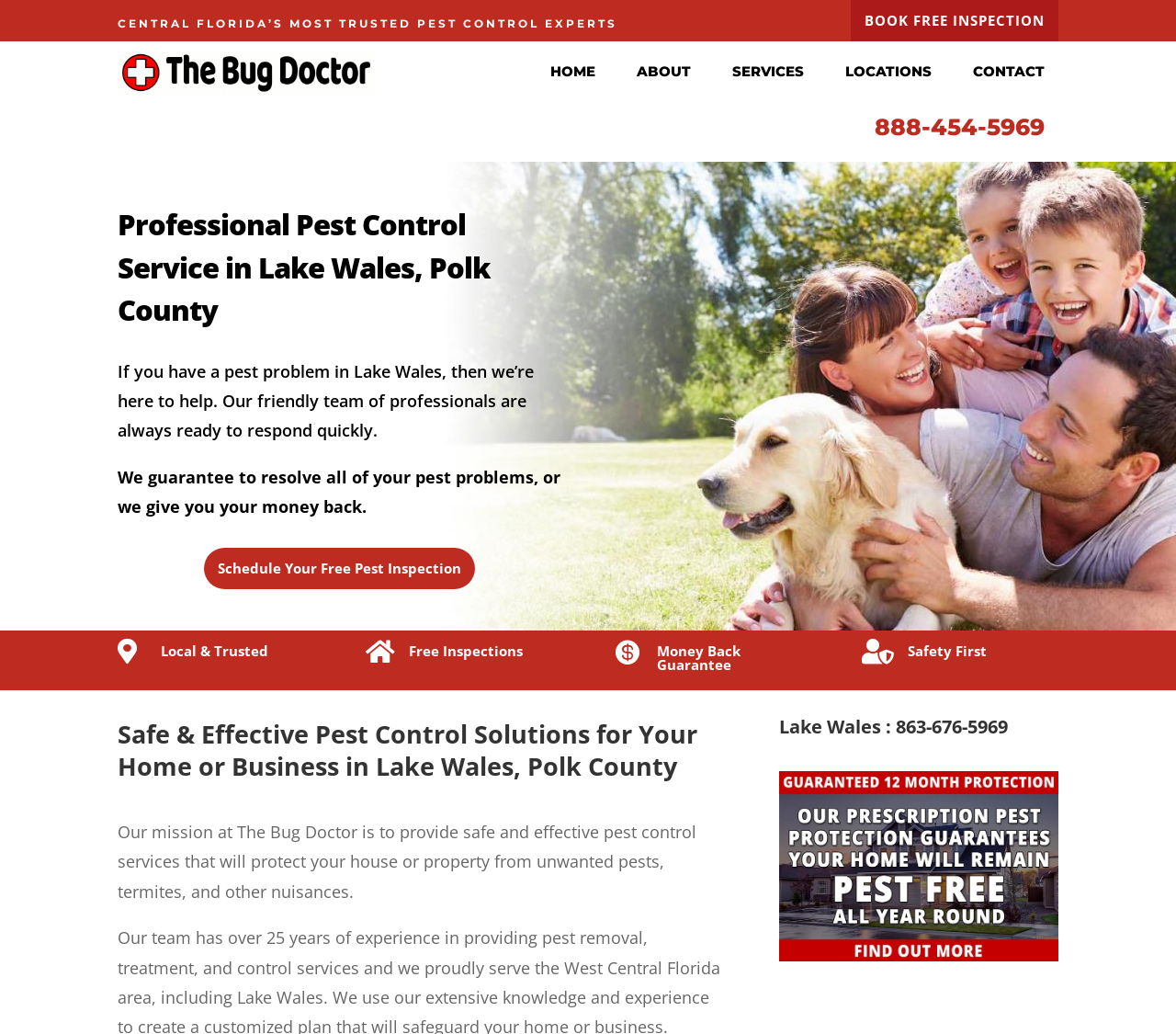Calculate the bounding box coordinates of the UI element given the description: "a BOOK FREE INSPECTION".

[0.649, 0.0, 0.9, 0.04]